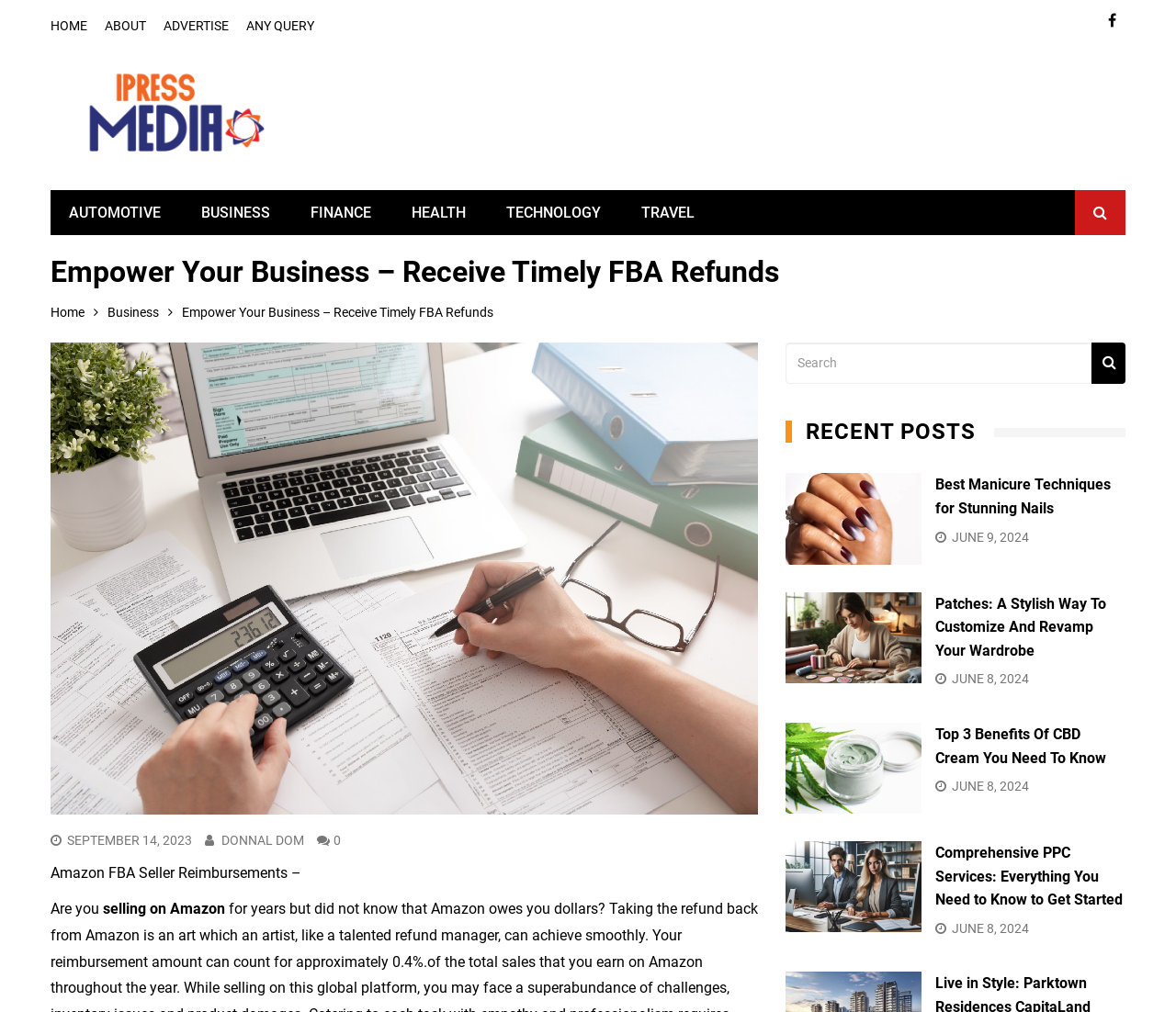Find the bounding box coordinates of the clickable area that will achieve the following instruction: "Click on the 'HOME' link".

[0.043, 0.018, 0.074, 0.033]